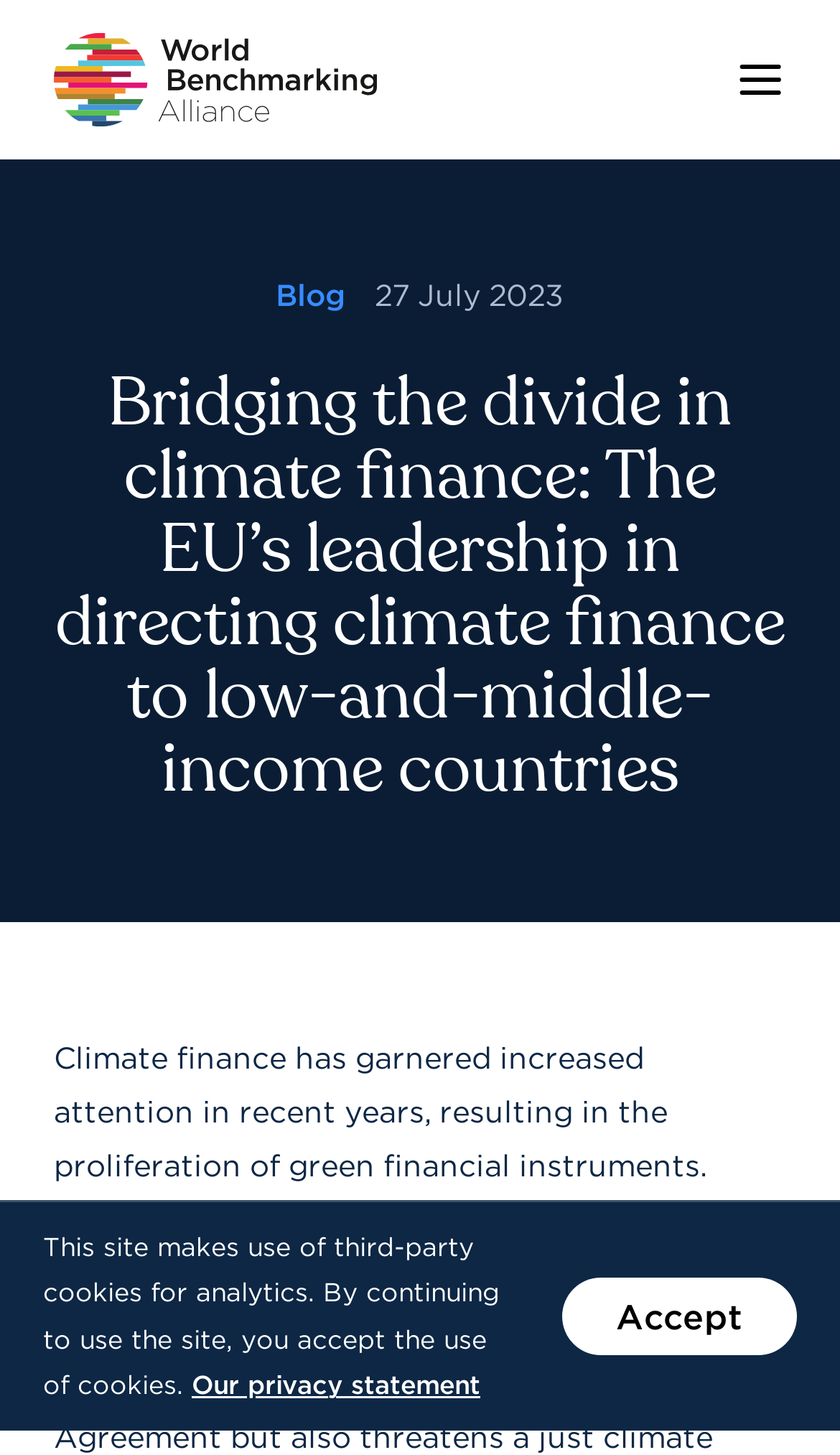Is the menu expanded? Please answer the question using a single word or phrase based on the image.

No